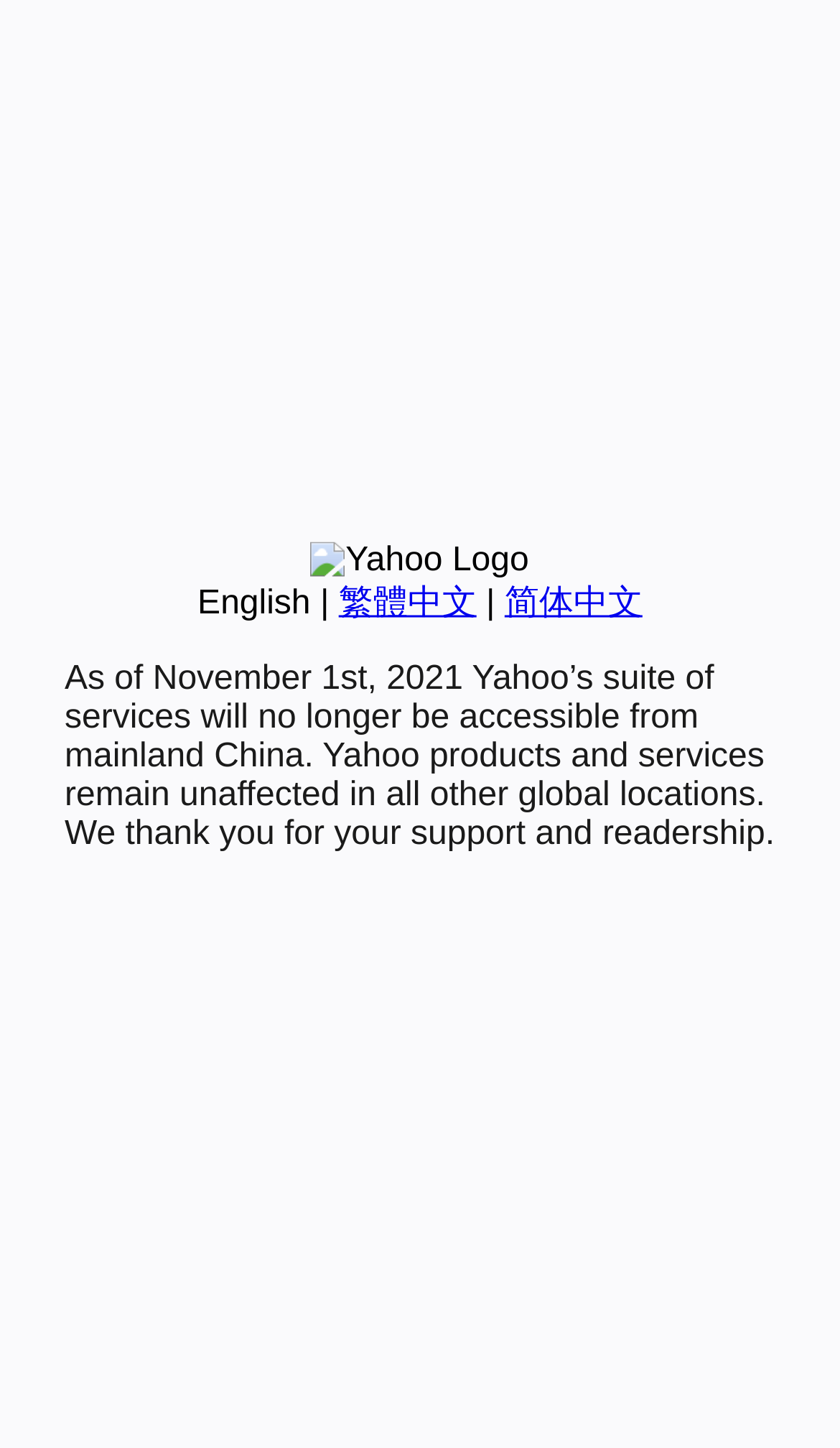Return the bounding box coordinates of the UI element that corresponds to this description: "繁體中文". The coordinates must be given as four float numbers in the range of 0 and 1, [left, top, right, bottom].

[0.403, 0.404, 0.567, 0.429]